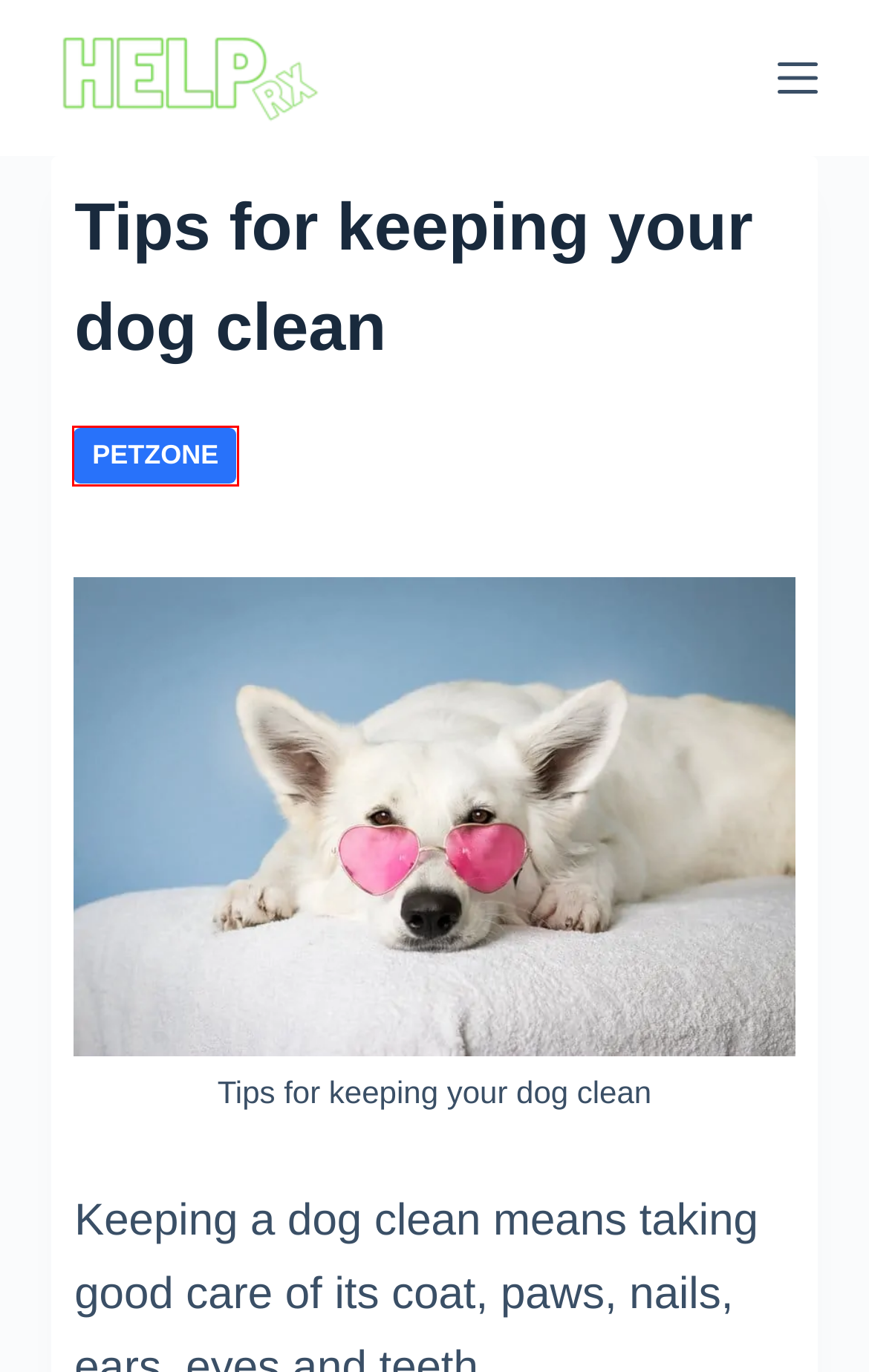Observe the screenshot of a webpage with a red bounding box around an element. Identify the webpage description that best fits the new page after the element inside the bounding box is clicked. The candidates are:
A. Essential Aquarium Products for Your Home's Tank
B. Blog Archives -
C. Privacy Policy Help-rx.Net
D. What Do Squirrels Eat and Drink?
E. - Unique | Original | Useful
F. Sitemap -
G. PetZone Archives -
H. www.Help-Rx.net - This is my amazing About Me Page

G